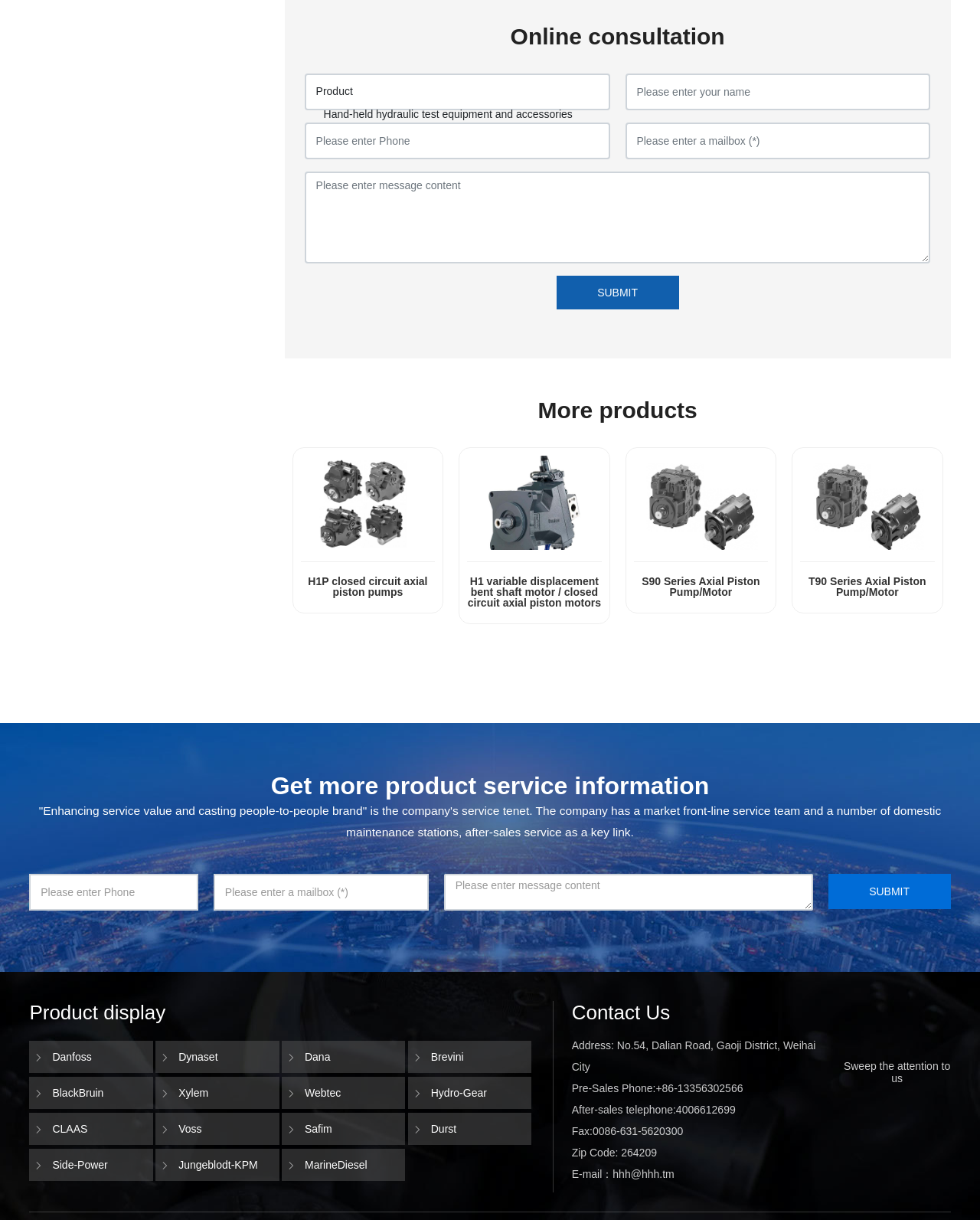What type of products are displayed on the webpage?
Please provide a comprehensive and detailed answer to the question.

The webpage displays products related to hydraulic test equipment and accessories, as shown in the table with product names such as 'Hand-held hydraulic test equipment and accessories'.